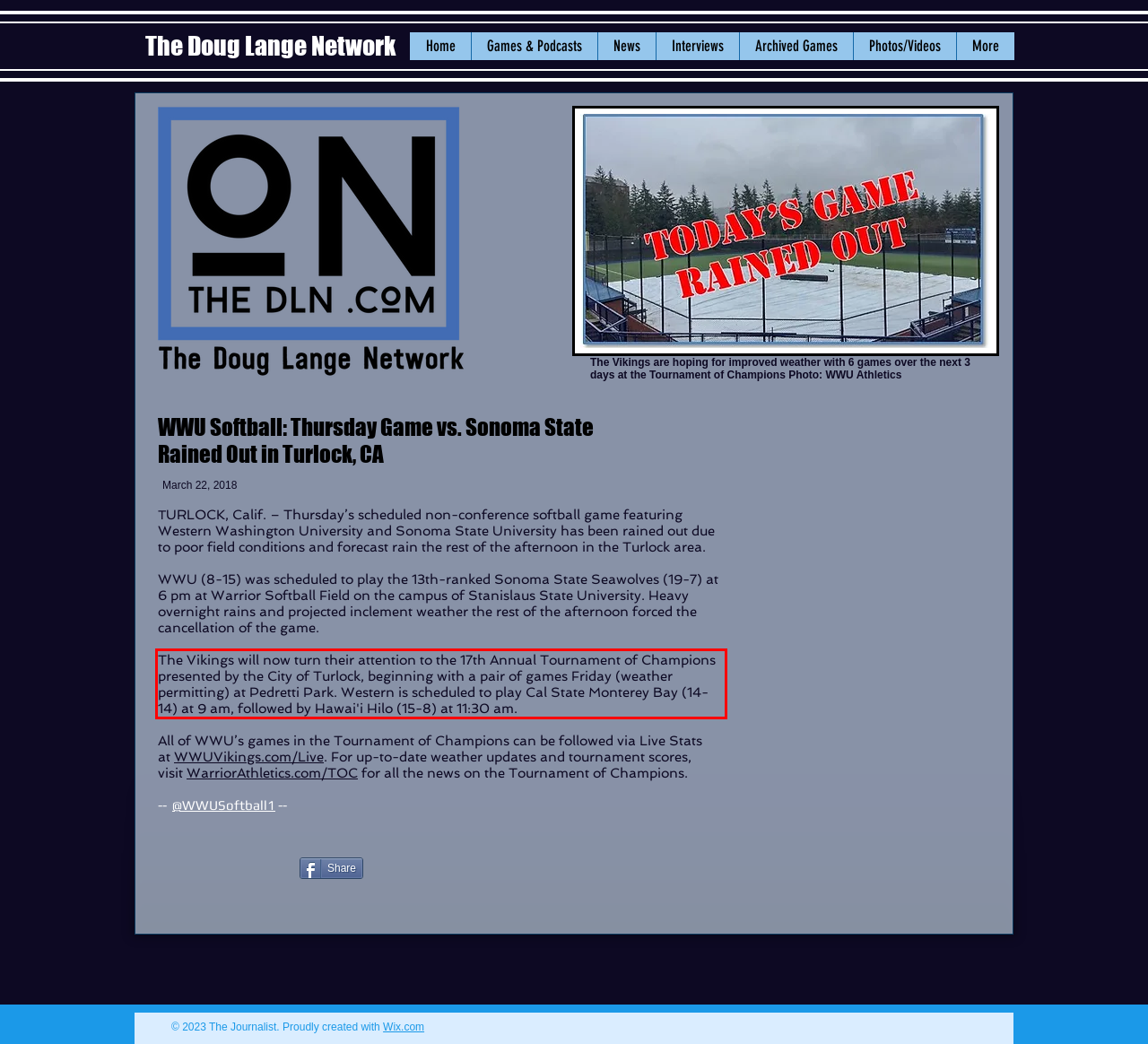You are provided with a screenshot of a webpage featuring a red rectangle bounding box. Extract the text content within this red bounding box using OCR.

The Vikings will now turn their attention to the 17th Annual Tournament of Champions presented by the City of Turlock, beginning with a pair of games Friday (weather permitting) at Pedretti Park. Western is scheduled to play Cal State Monterey Bay (14-14) at 9 am, followed by Hawai'i Hilo (15-8) at 11:30 am.